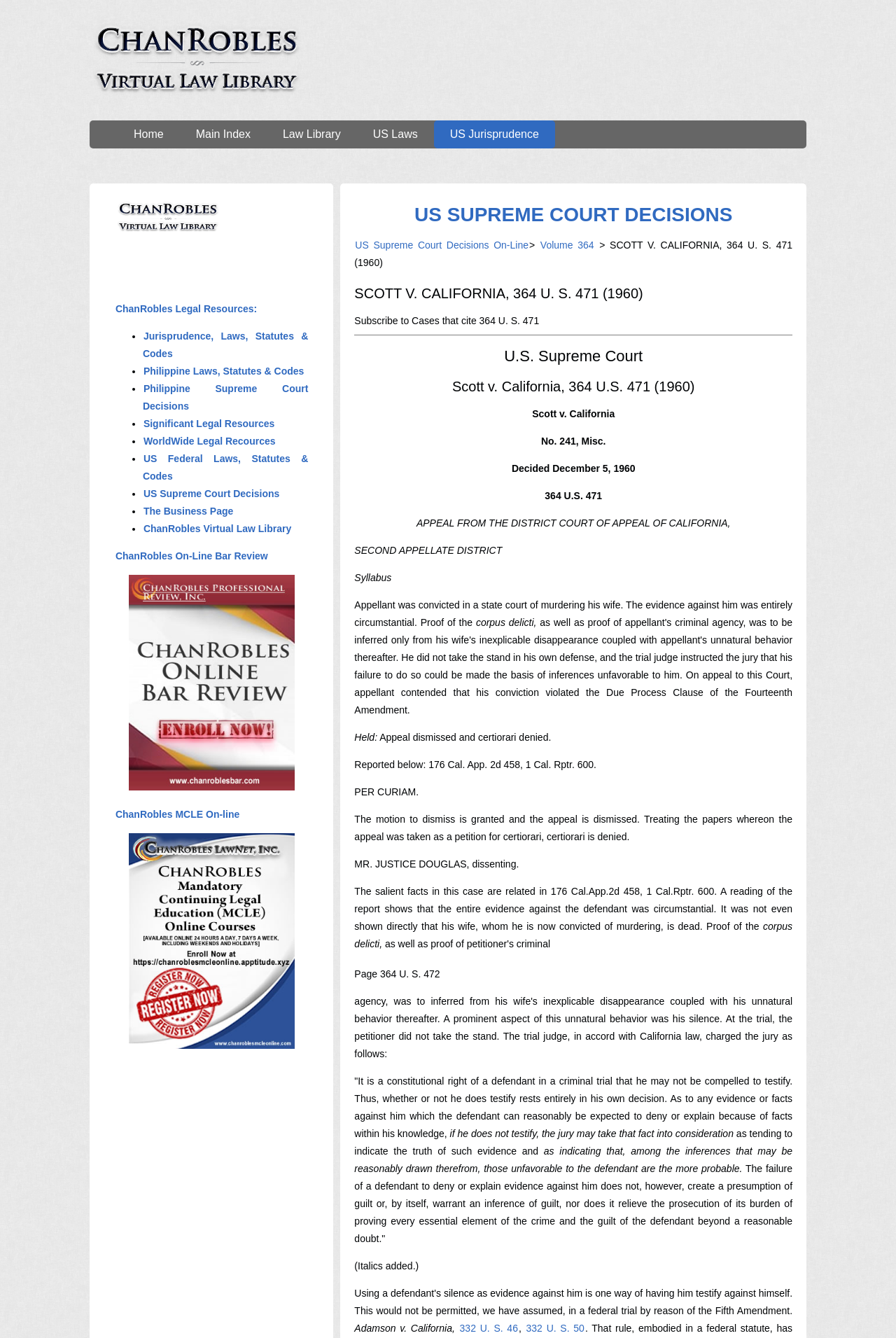Specify the bounding box coordinates (top-left x, top-left y, bottom-right x, bottom-right y) of the UI element in the screenshot that matches this description: Home

[0.131, 0.09, 0.201, 0.111]